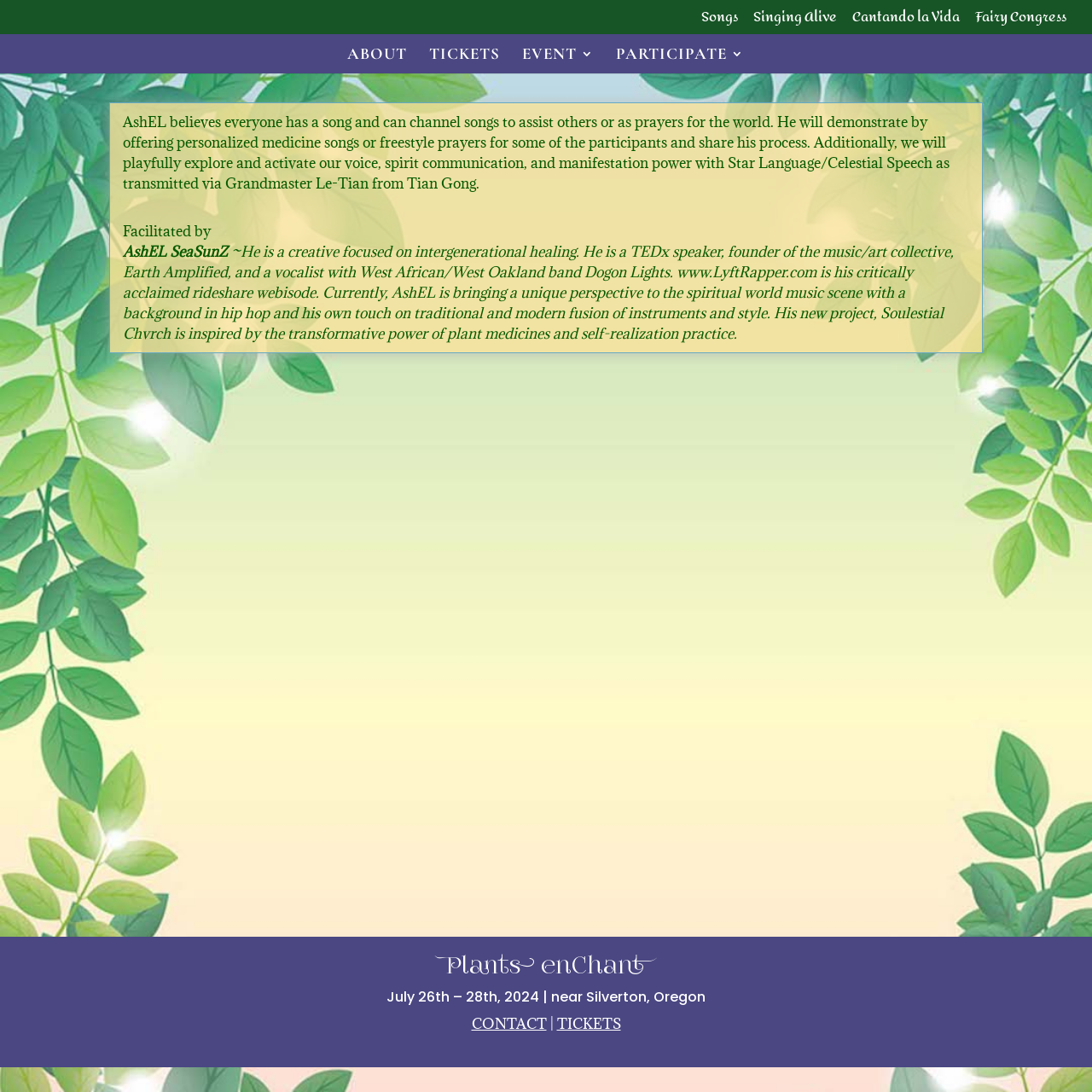Highlight the bounding box coordinates of the element you need to click to perform the following instruction: "View the 'Plants enChant' event details."

[0.125, 0.875, 0.875, 0.904]